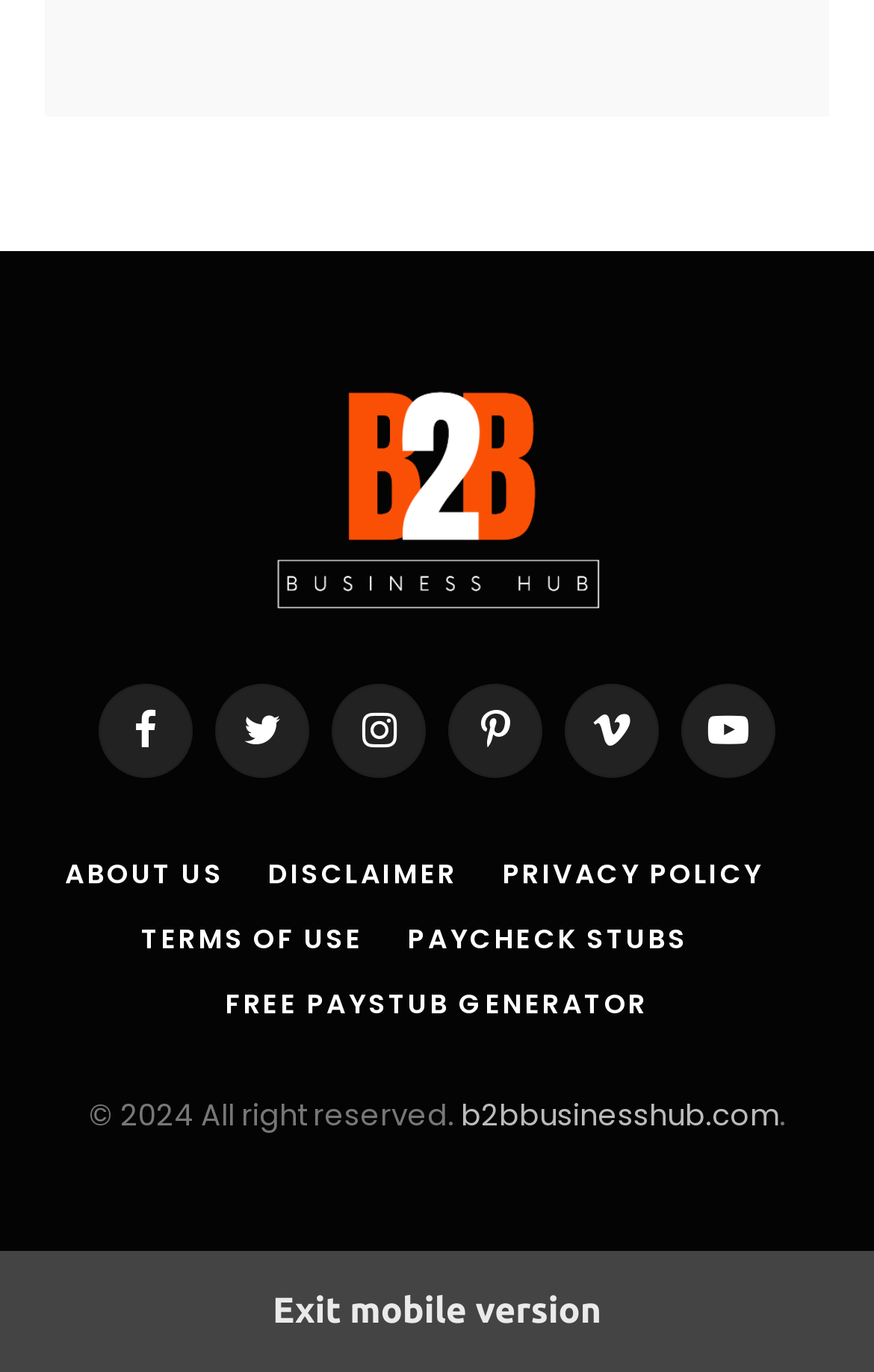Determine the bounding box coordinates of the clickable element to complete this instruction: "View FAQ". Provide the coordinates in the format of four float numbers between 0 and 1, [left, top, right, bottom].

None